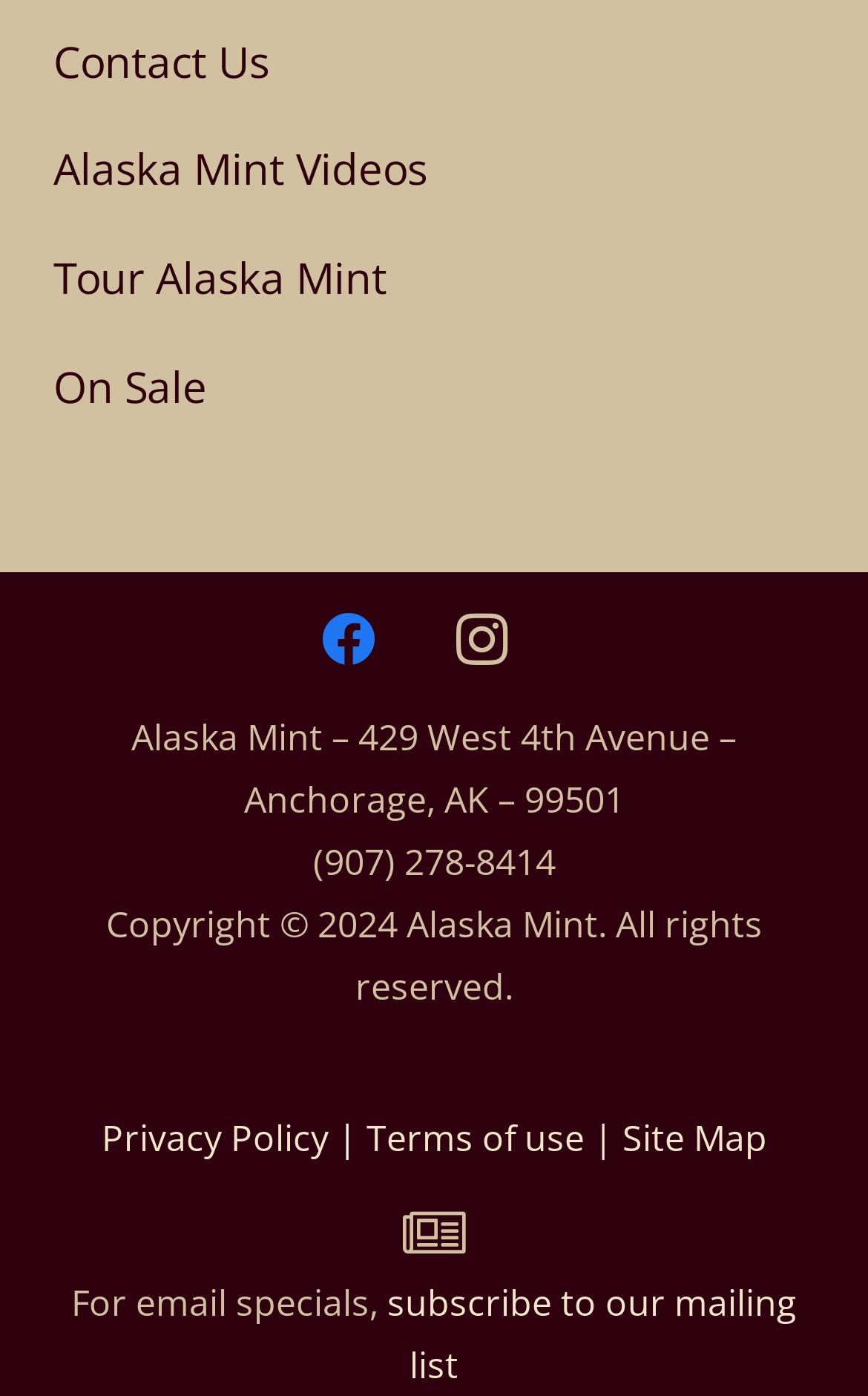Please determine the bounding box coordinates for the element that should be clicked to follow these instructions: "Subscribe to the mailing list".

[0.446, 0.915, 0.918, 0.995]